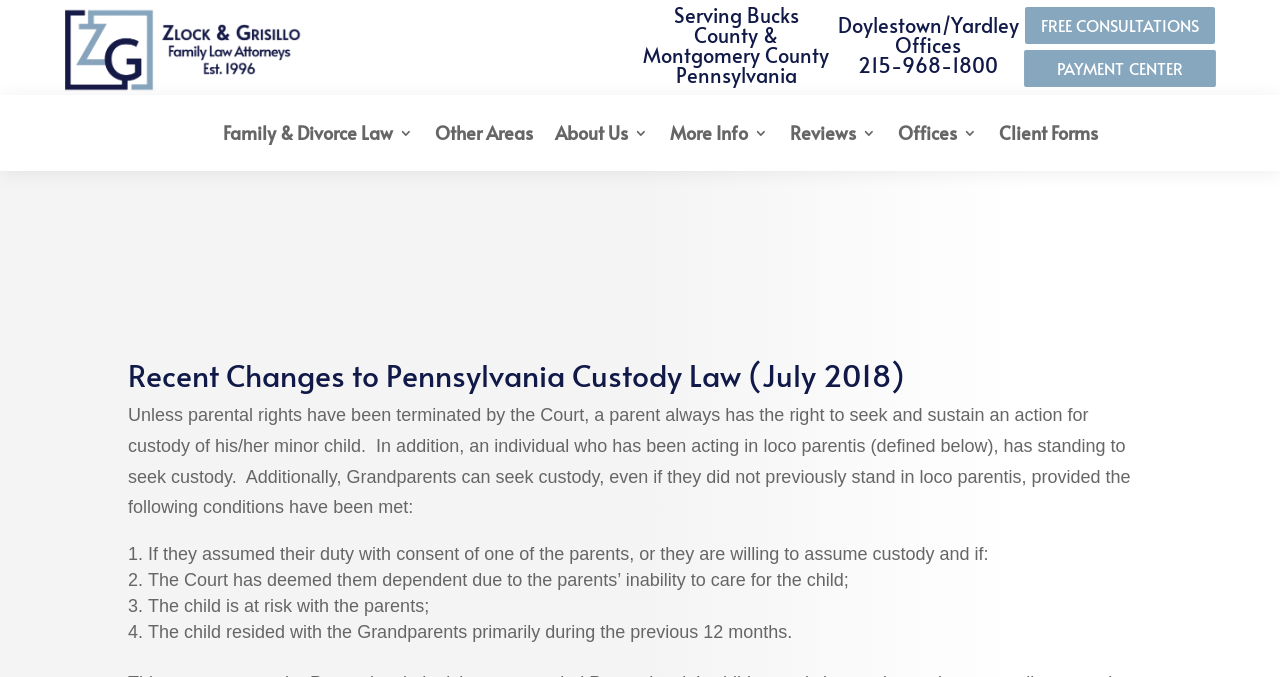Please find the bounding box coordinates of the clickable region needed to complete the following instruction: "Visit the 'Family & Divorce Law' page". The bounding box coordinates must consist of four float numbers between 0 and 1, i.e., [left, top, right, bottom].

[0.174, 0.14, 0.322, 0.253]